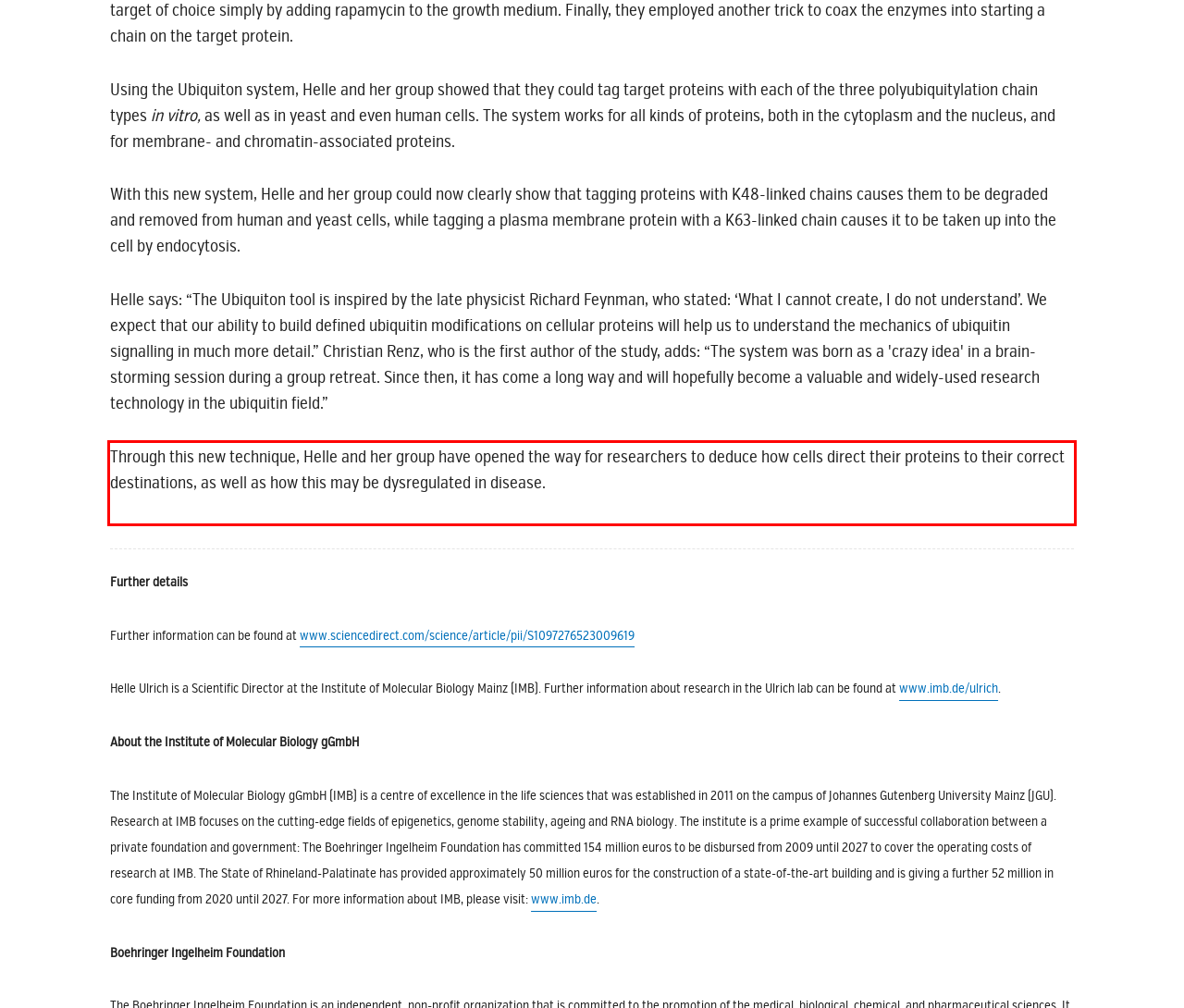Please analyze the screenshot of a webpage and extract the text content within the red bounding box using OCR.

Through this new technique, Helle and her group have opened the way for researchers to deduce how cells direct their proteins to their correct destinations, as well as how this may be dysregulated in disease.